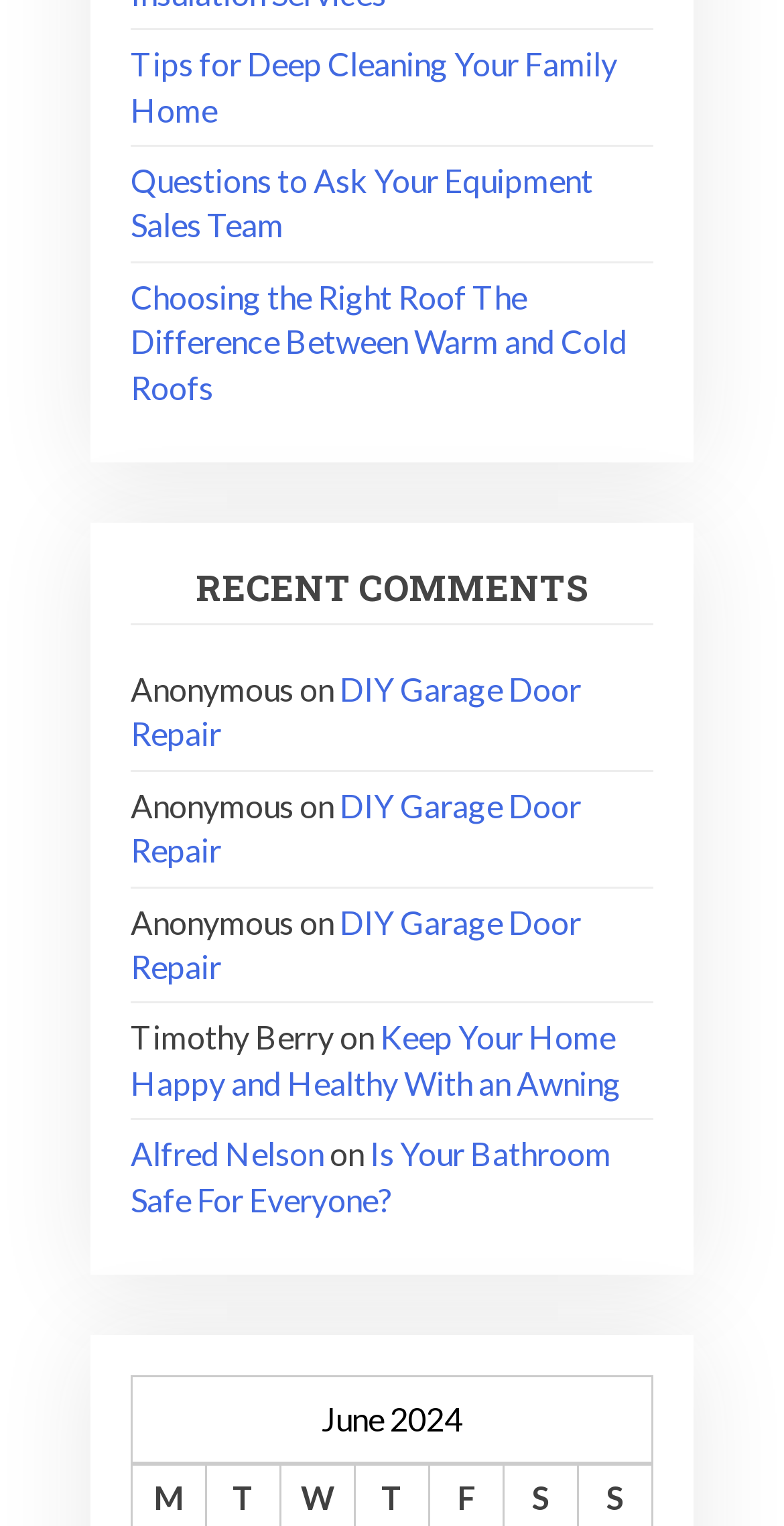How many comments are shown on the webpage?
Based on the image, answer the question in a detailed manner.

The webpage has a section titled 'RECENT COMMENTS' and lists four comments with usernames and links, so there are four comments shown on the webpage.